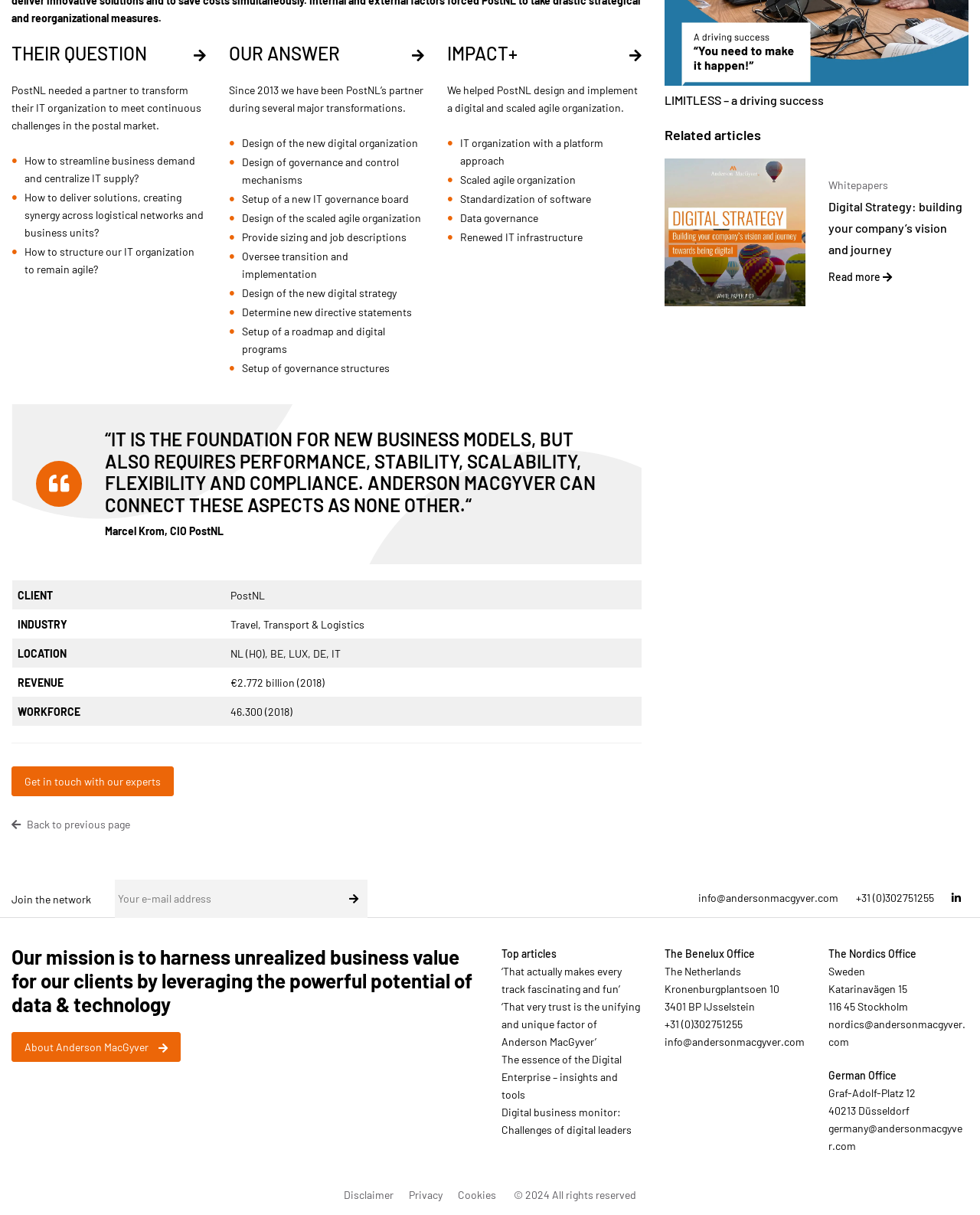Identify the bounding box coordinates for the UI element described as: "+31 (0)302751255".

[0.873, 0.734, 0.953, 0.744]